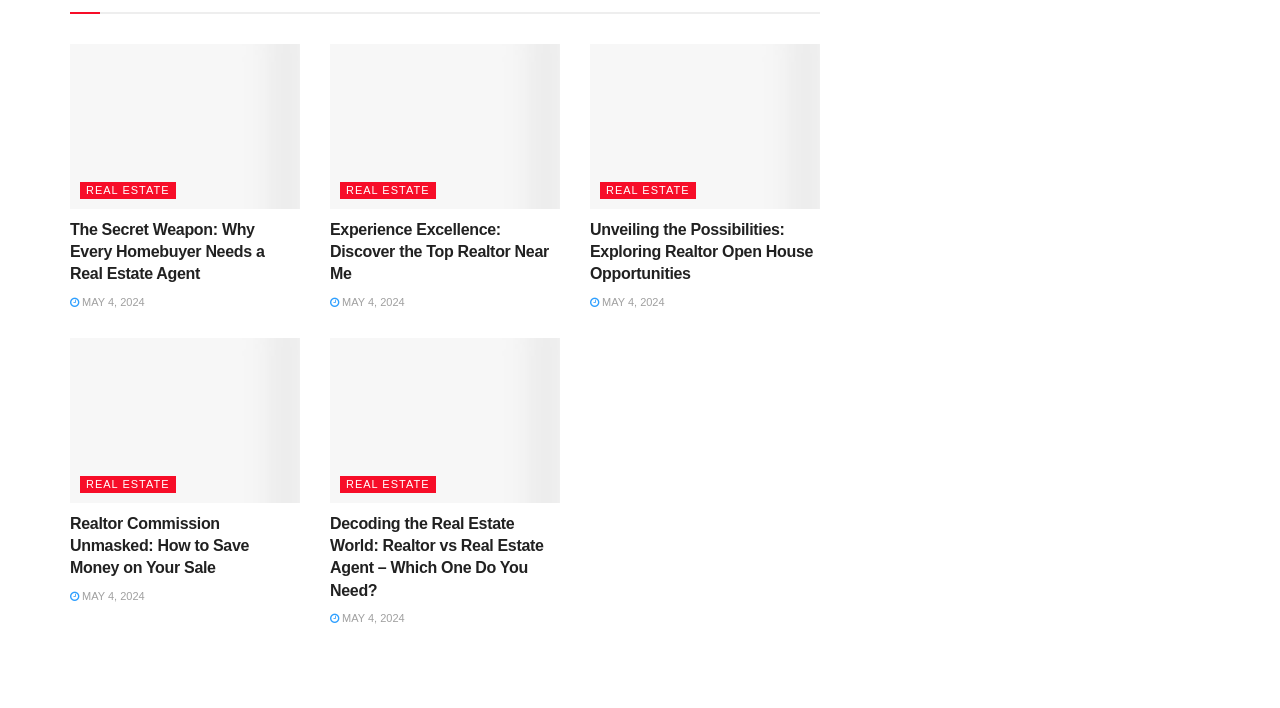Identify the bounding box coordinates of the area you need to click to perform the following instruction: "explore 'realtor near me'".

[0.258, 0.062, 0.437, 0.295]